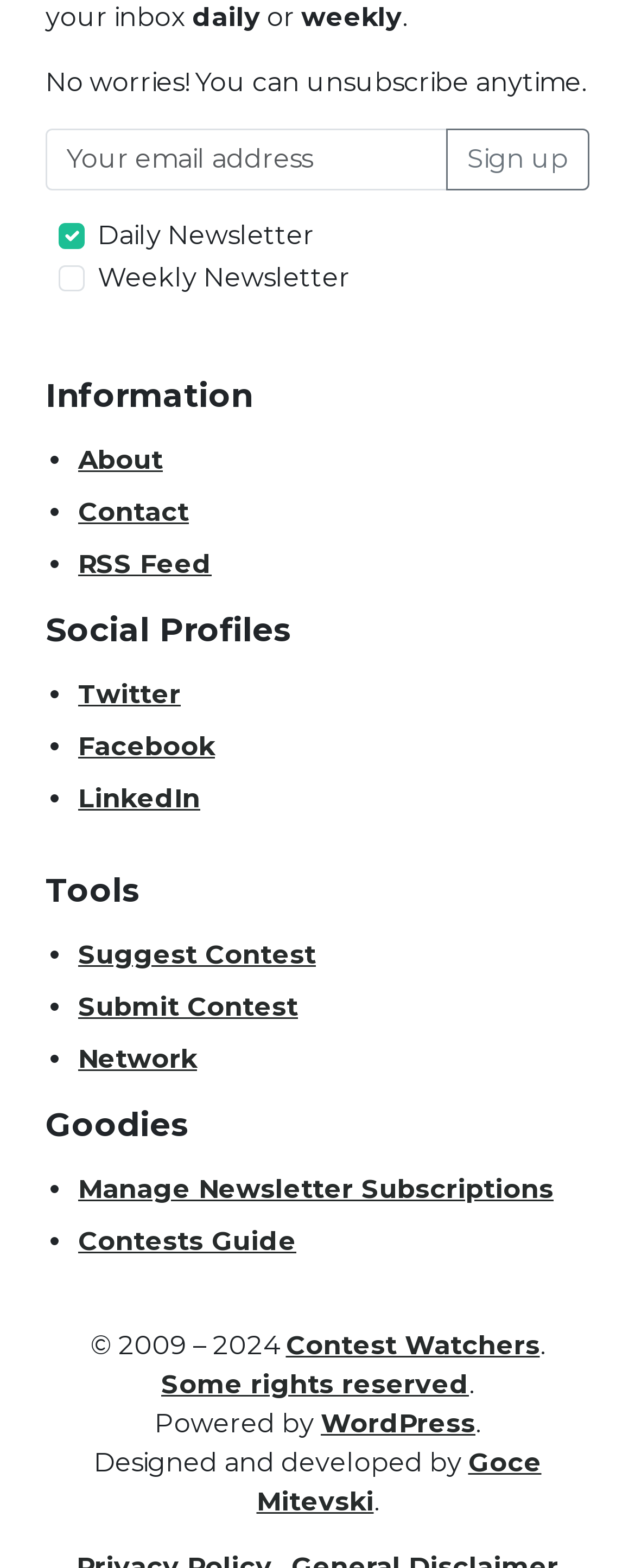Please provide a brief answer to the following inquiry using a single word or phrase:
What is the purpose of the 'Sign up' button?

To subscribe to a newsletter